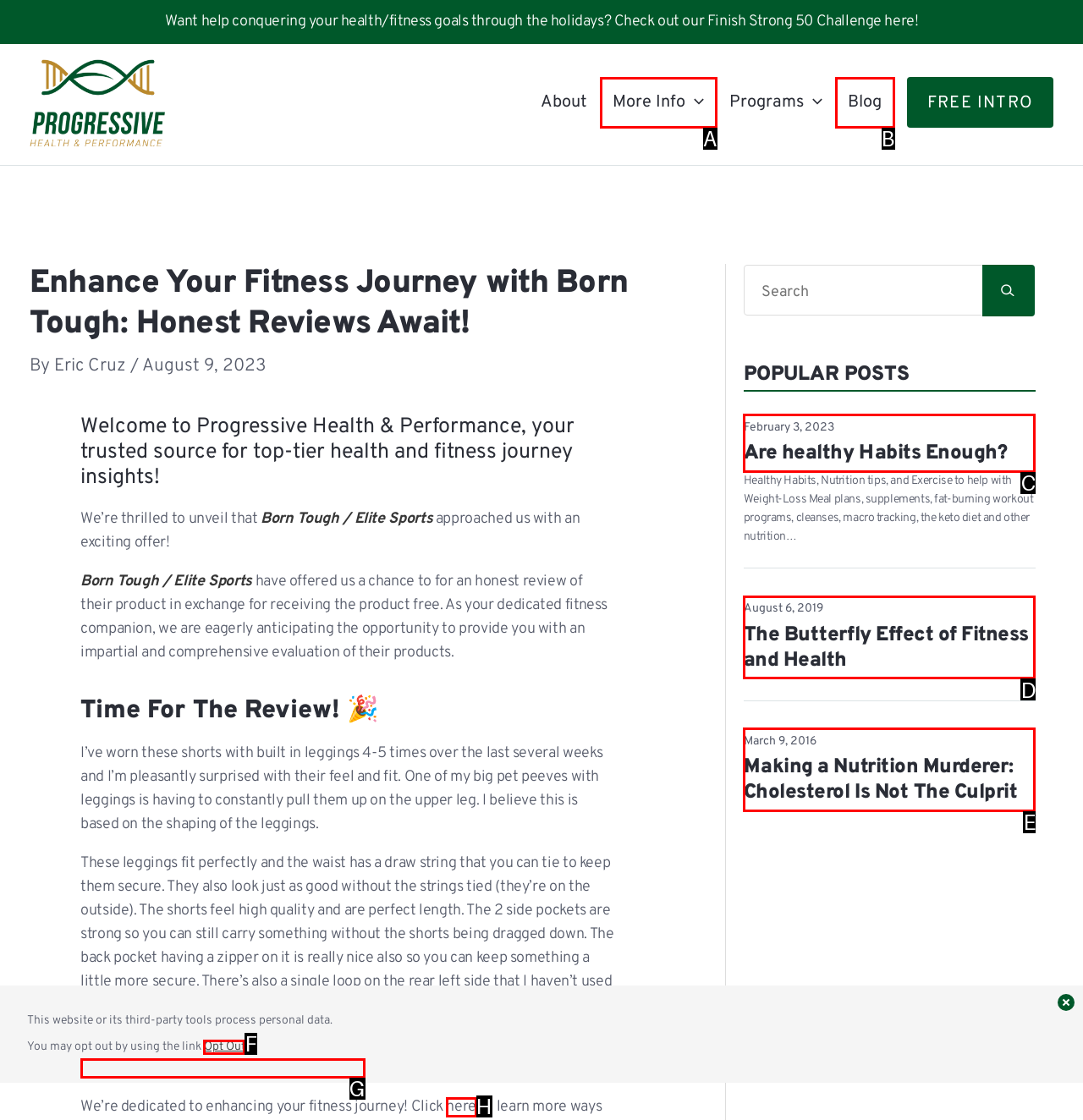Identify the letter of the UI element that fits the description: More Info
Respond with the letter of the option directly.

A